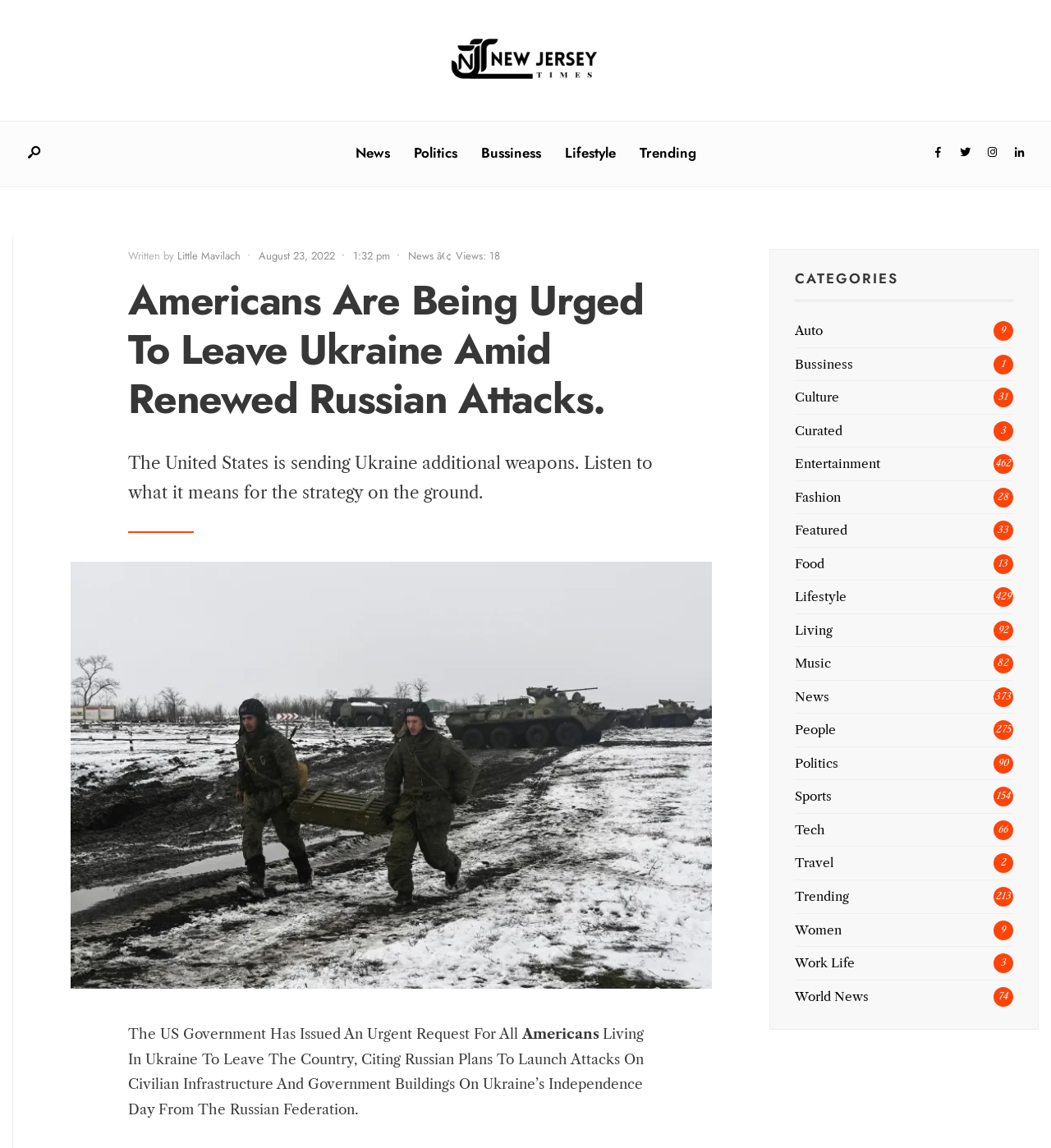Deliver a detailed narrative of the webpage's visual and textual elements.

This webpage appears to be a news article from the New Jersey Times. At the top, there is a logo and a navigation menu with links to various sections such as News, Politics, Business, Lifestyle, and Trending. Below the navigation menu, there is a search bar.

The main article is titled "Americans Are Being Urged To Leave Ukraine Amid Renewed Russian Attacks." The title is followed by a subtitle that reads, "The United States is sending Ukraine additional weapons. Listen to what it means for the strategy on the ground." The article is written by Little Mavilach and was published on August 23, 2022, at 1:32 pm. It has 18 views.

The article is divided into three paragraphs. The first paragraph discusses the US government's urgent request for all Americans living in Ukraine to leave the country due to Russian plans to launch attacks on civilian infrastructure and government buildings on Ukraine's Independence Day.

On the right side of the page, there is a section titled "CATEGORIES" with links to various categories such as Auto, Business, Culture, Entertainment, Fashion, and more. Each category has a number of articles associated with it, ranging from 2 to 462.

At the bottom of the page, there are social media links and a link to the New Jersey Times homepage.